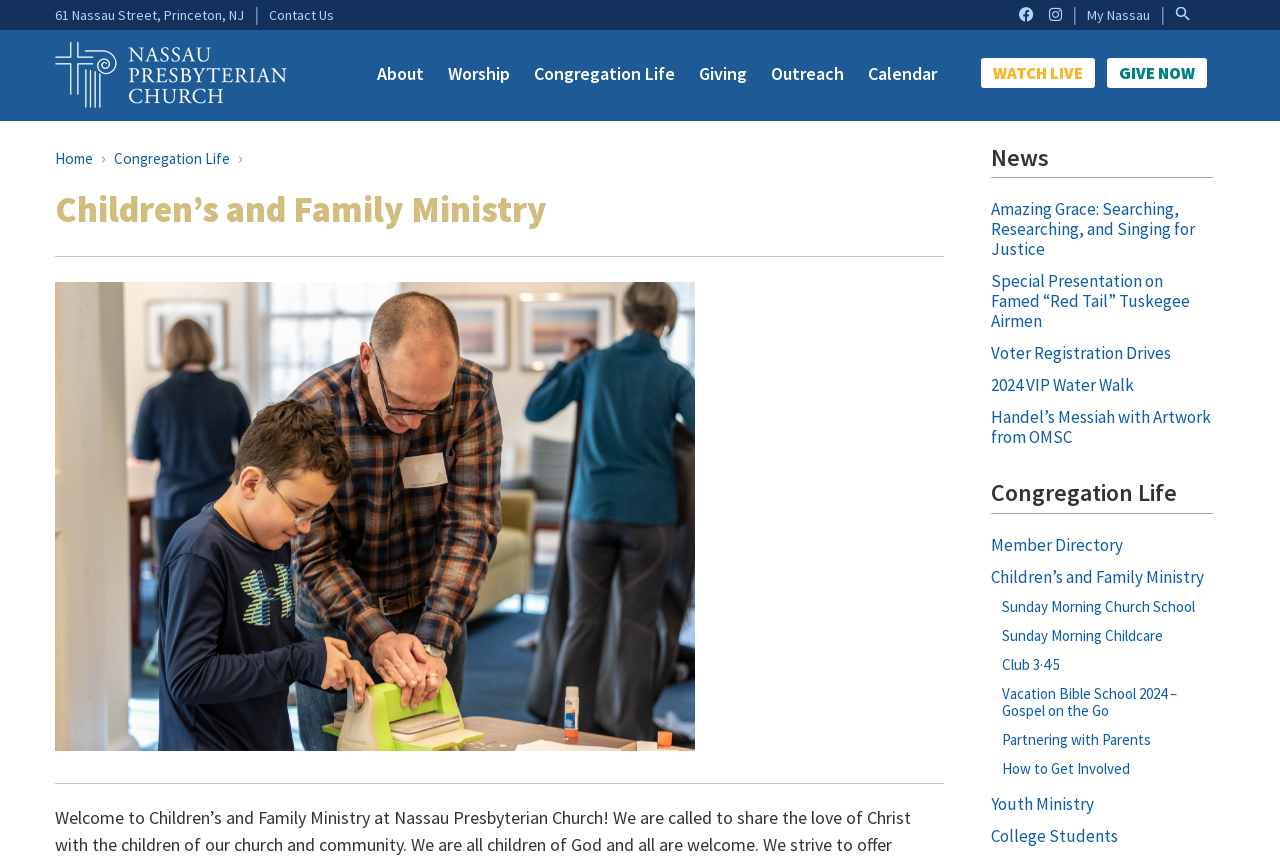How many slides are in the slideshow?
Provide a comprehensive and detailed answer to the question.

I found the number of slides in the slideshow by looking at the list with the role description 'slide' which is located in the 'CMin Slider' region.